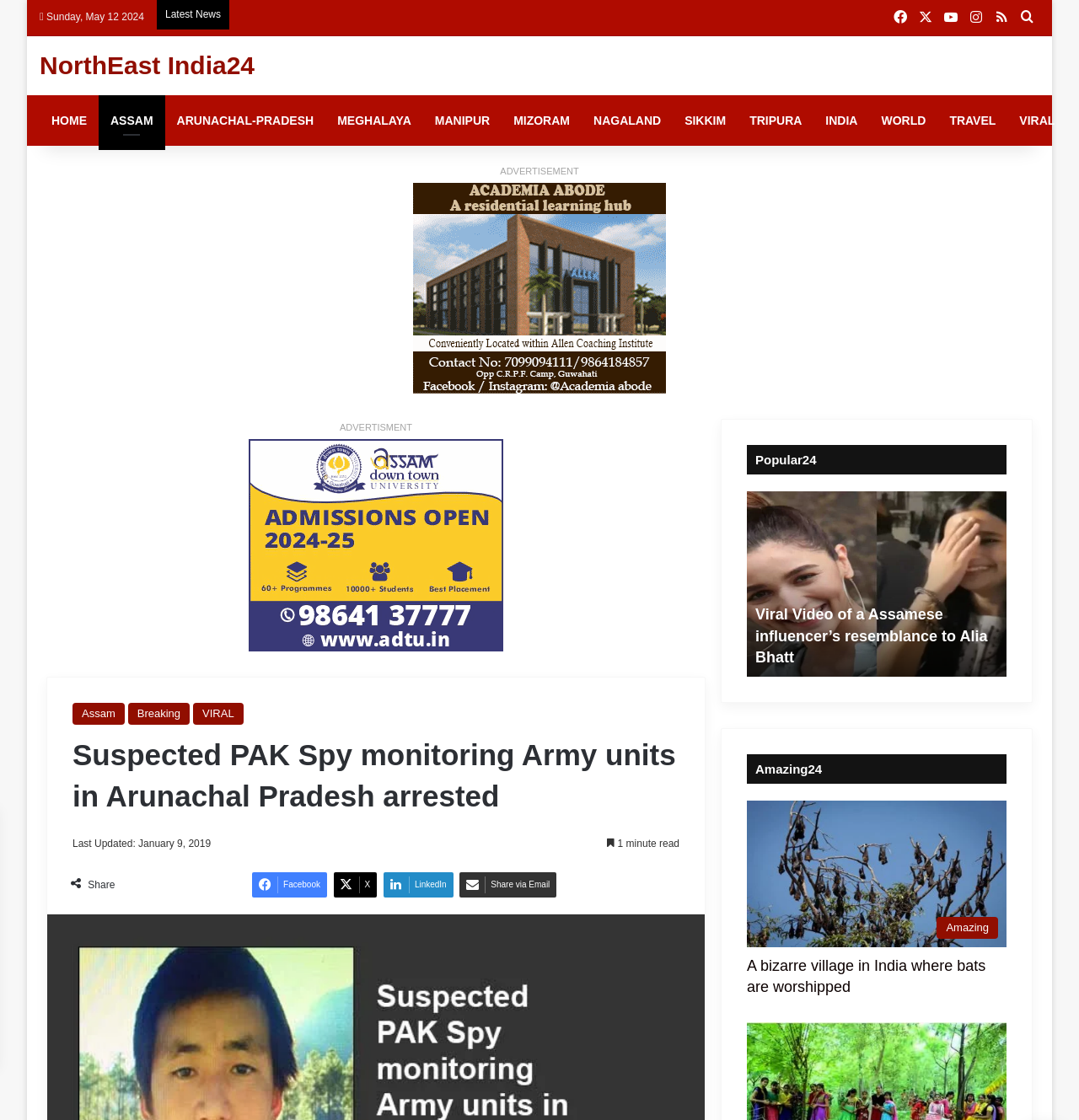Locate the bounding box coordinates of the region to be clicked to comply with the following instruction: "Search for something". The coordinates must be four float numbers between 0 and 1, in the form [left, top, right, bottom].

[0.94, 0.001, 0.963, 0.031]